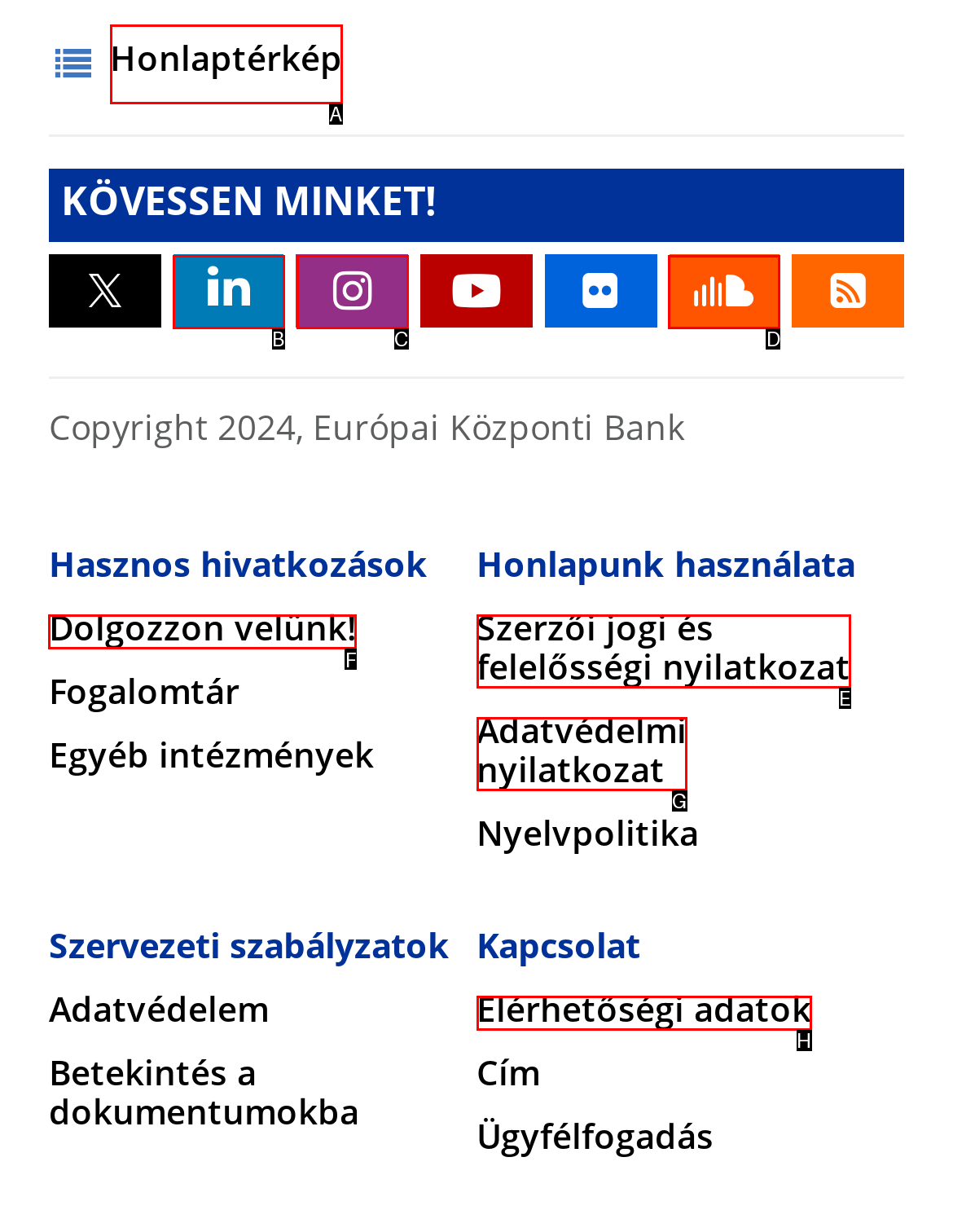Look at the highlighted elements in the screenshot and tell me which letter corresponds to the task: View the 'Dolgozzon velünk!' job opportunities.

F